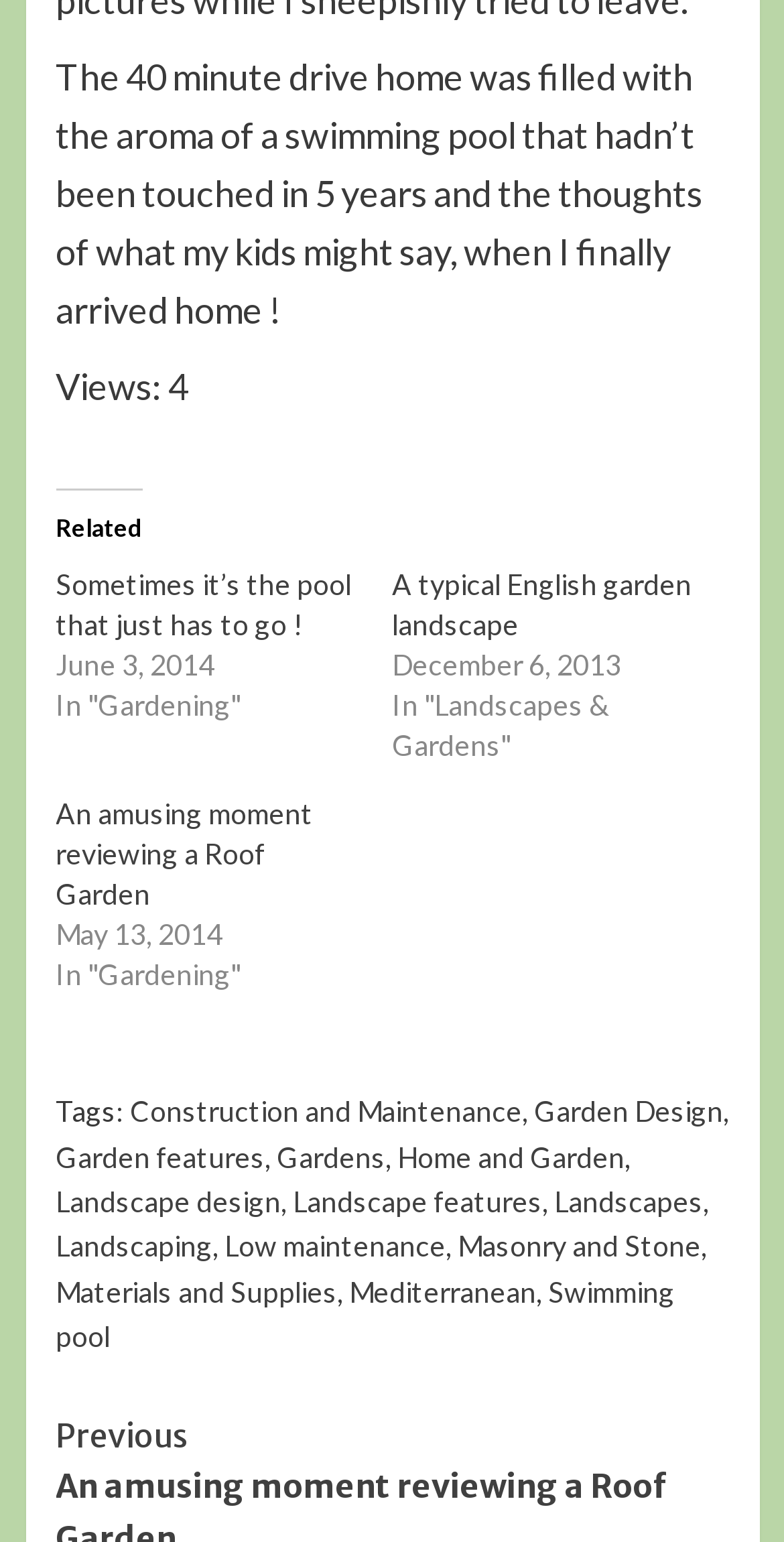Determine the bounding box coordinates of the clickable region to execute the instruction: "View the post from 'June 3, 2014'". The coordinates should be four float numbers between 0 and 1, denoted as [left, top, right, bottom].

[0.071, 0.42, 0.273, 0.442]